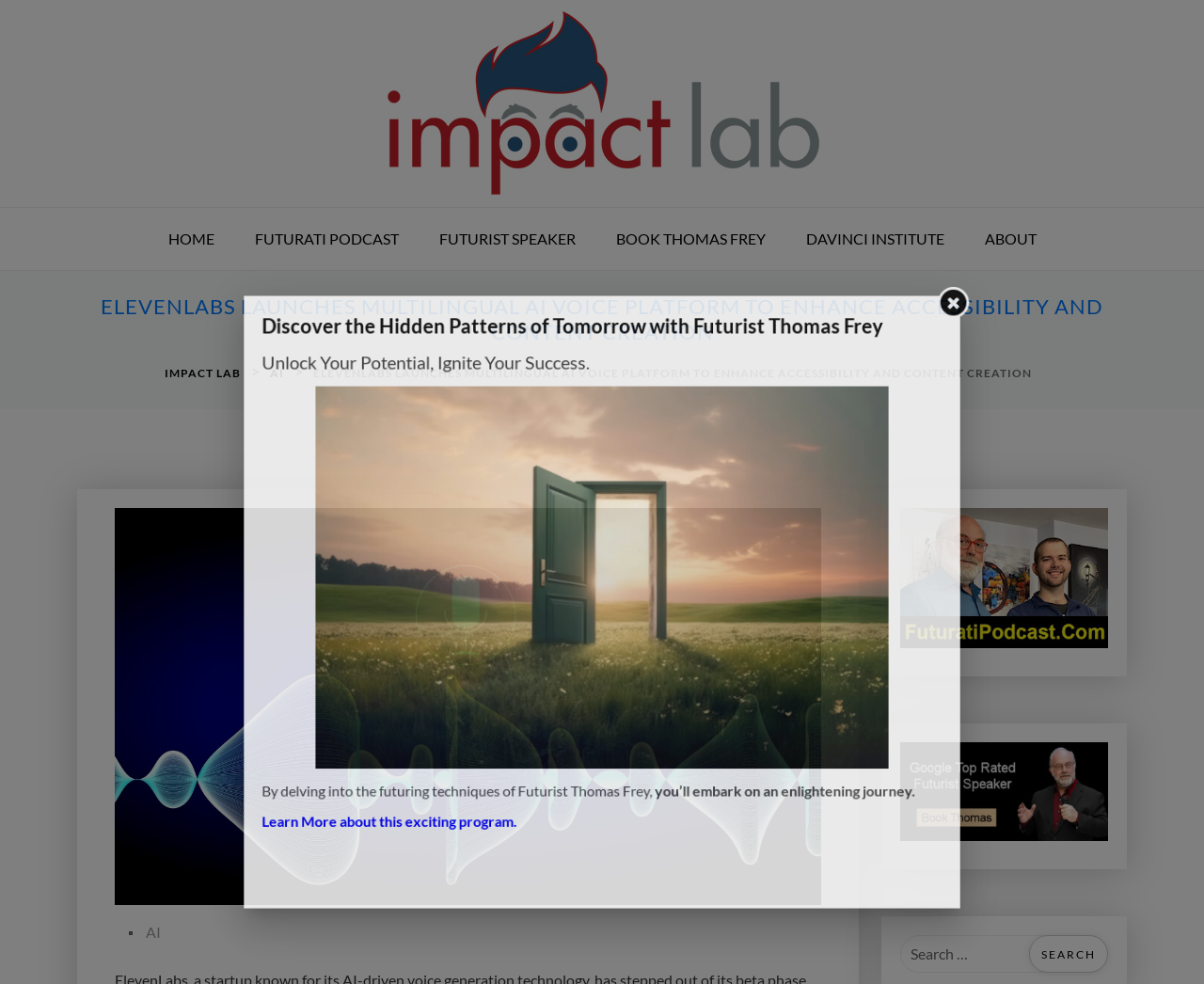What is the purpose of the search box?
Examine the screenshot and reply with a single word or phrase.

To search for content